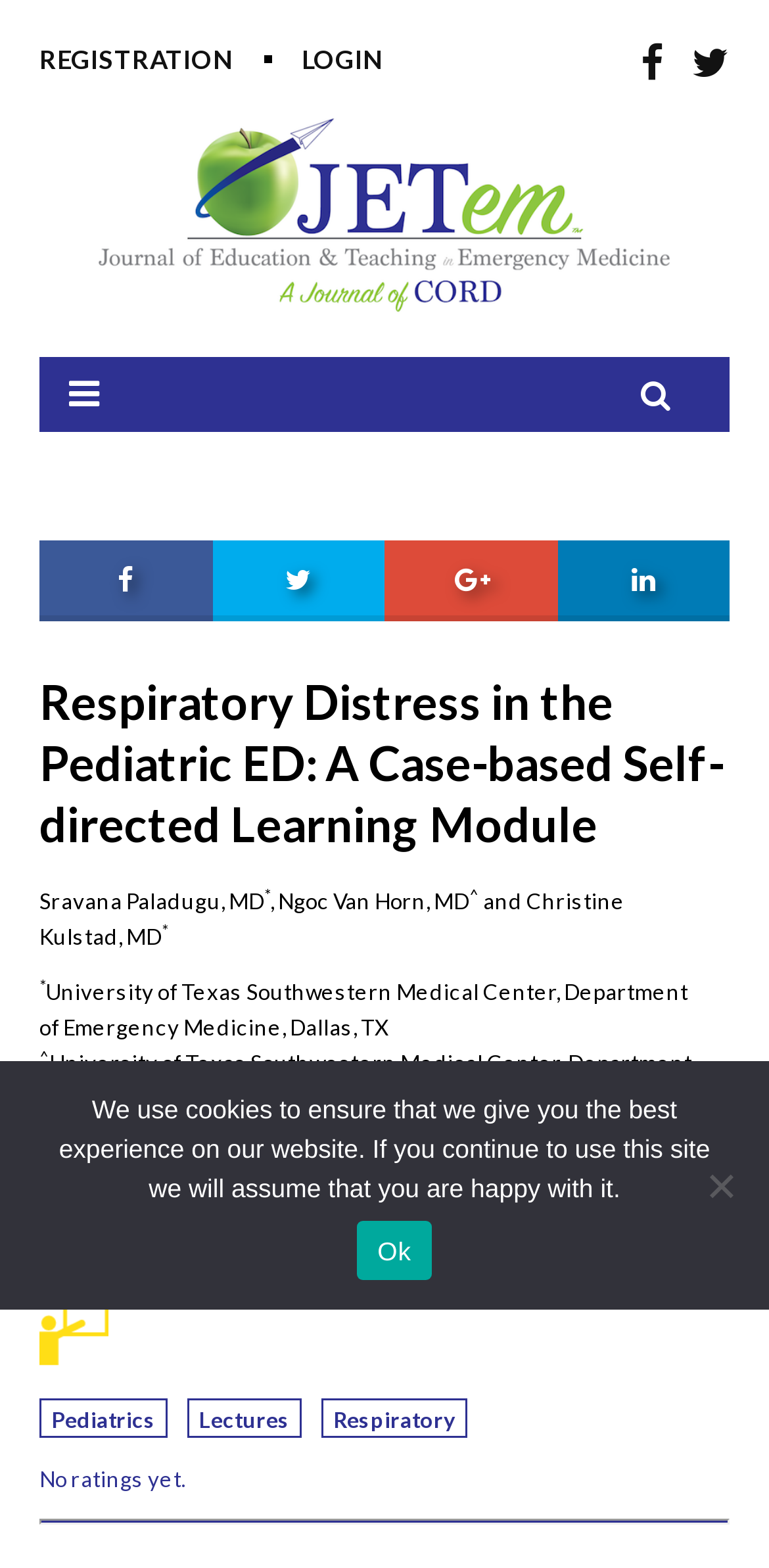Summarize the webpage with intricate details.

This webpage is a self-directed learning module focused on respiratory distress in the pediatric emergency department. At the top of the page, there are several links, including "REGISTRATION", "LOGIN", and "JETem", which is also accompanied by an image of the JETem logo. To the right of these links, there are two icons, represented by "\uf09a" and "\uf099".

On the left side of the page, there is a vertical menu with various links, including "Home", "About", "Aim and Scope", "Our Team", "Editorial Board", "FAQ", "Issues", "Visual EM", and "For Authors". Each of these links has a corresponding dropdown menu with additional links.

The main content of the page is divided into sections. The first section has a heading that reads "Respiratory Distress in the Pediatric ED: A Case-based Self-directed Learning Module". Below this heading, there is a list of authors, including Sravana Paladugu, MD, Ngoc Van Horn, MD, and Christine Kulstad, MD, along with their affiliations and contact information.

The next section appears to be a learning module, with links to various topics, including "Pediatrics", "Lectures", and "Respiratory". There is also a rating system, which currently shows "No ratings yet." Below this, there is a horizontal separator line.

At the bottom of the page, there is a cookie notice dialog box, which informs users that the website uses cookies to ensure the best experience. The dialog box has an "Ok" button and a "No" button.

Overall, the webpage is a learning module focused on respiratory distress in pediatric emergency medicine, with various links and resources available to users.